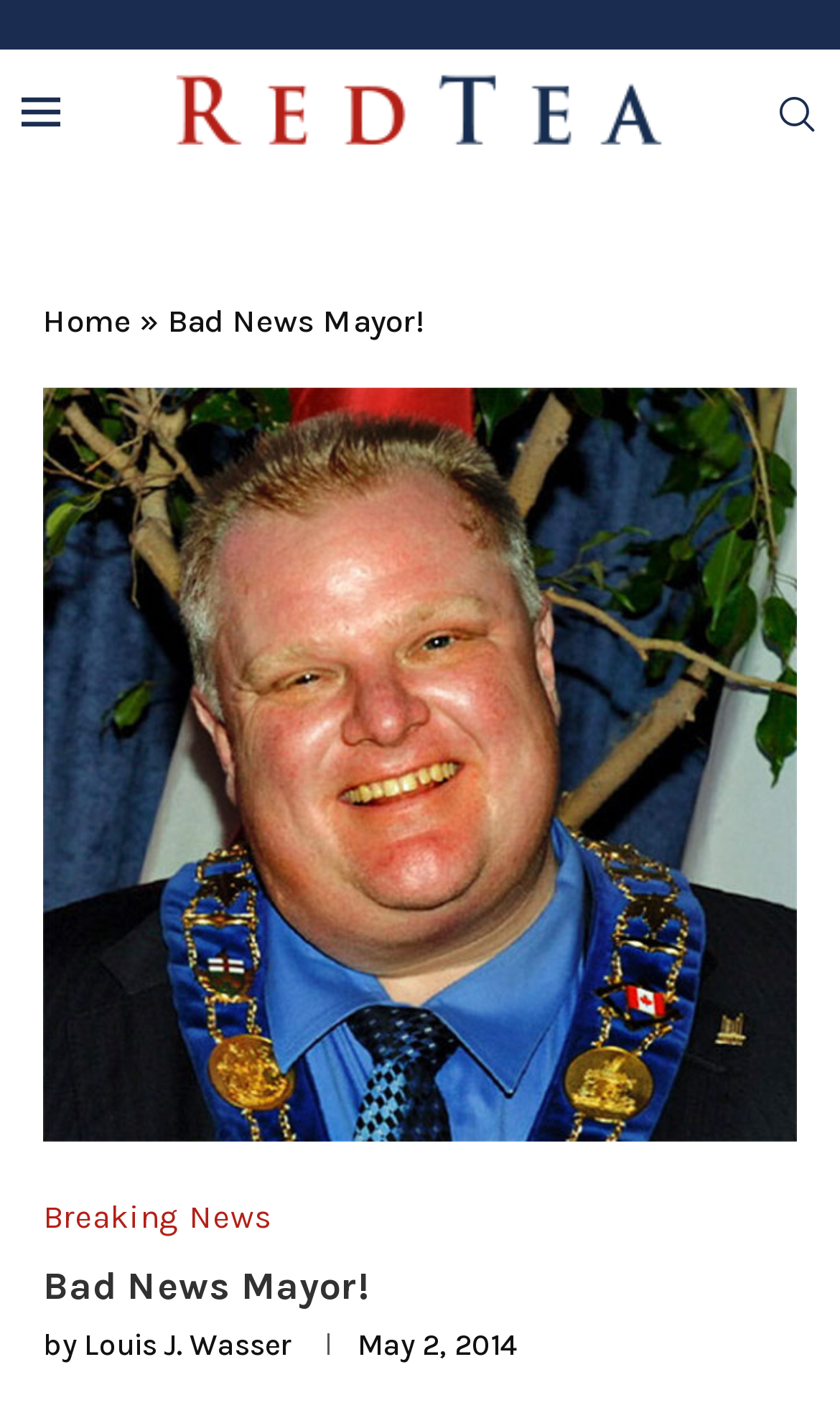Provide the bounding box coordinates of the HTML element described by the text: "Louis J. Wasser".

[0.1, 0.935, 0.349, 0.961]